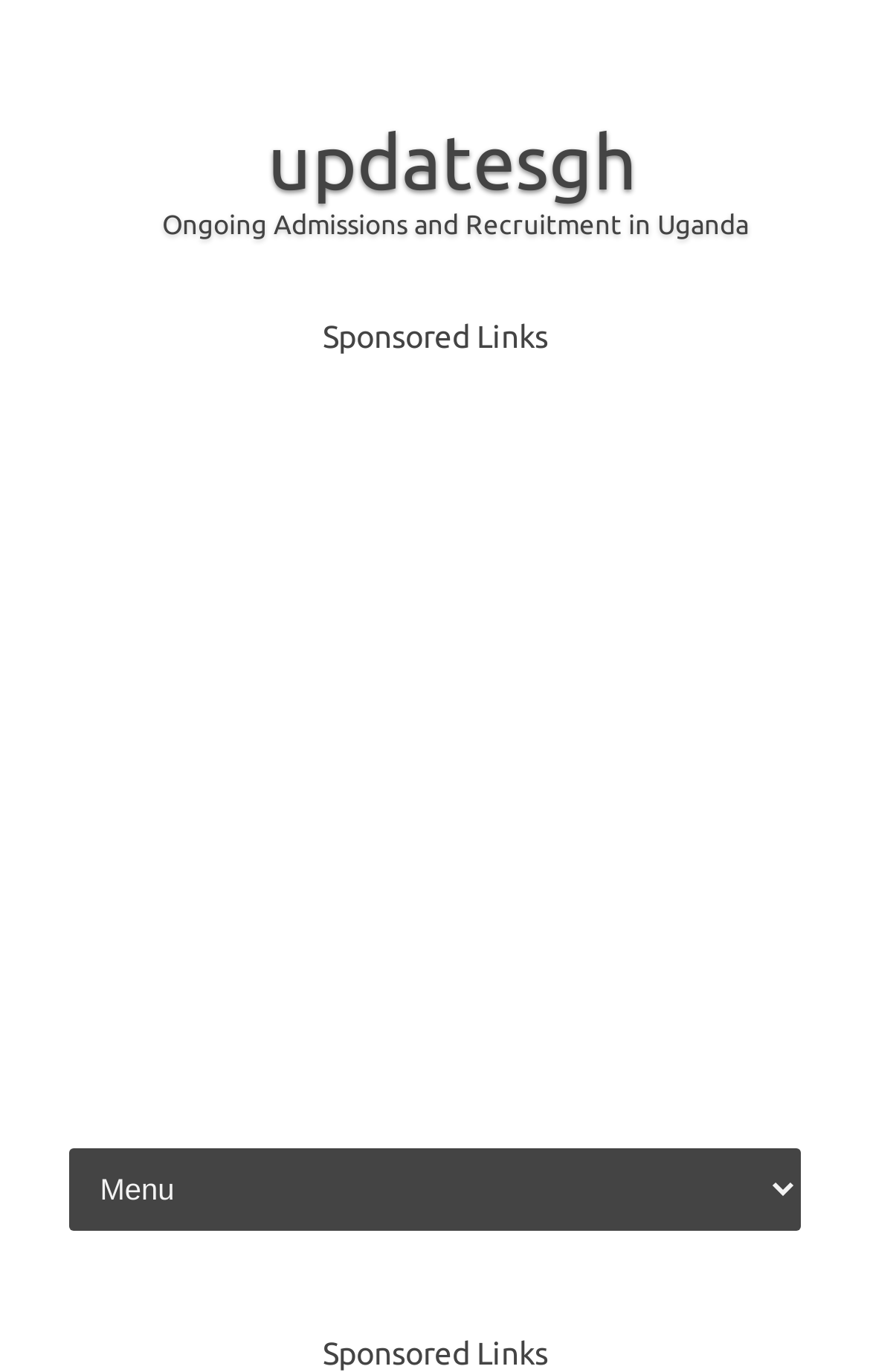Offer a detailed account of what is visible on the webpage.

The webpage appears to be a blog or news article page, with a focus on the University of Sierra Leone's graduation ceremony date for 2020. 

At the top of the page, there is a group of elements, including a link to "updatesgh" and a static text element displaying the title "Ongoing Admissions and Recruitment in Uganda". This group is positioned near the top center of the page.

Below this group, there is a static text element with the title "Sponsored Links", which is centered on the page. 

The main content of the page is an iframe, which takes up most of the page's real estate, spanning from the top to the bottom and from the left to the right edge of the page. This iframe is likely an advertisement.

At the bottom left of the page, there is a link to "Skip to content", which suggests that the page may have a lot of content or navigation options. 

To the right of the "Skip to content" link, there is a combobox, which is not currently expanded. 

Finally, at the very bottom of the page, there is another static text element with the title "Sponsored Links", which is centered on the page.